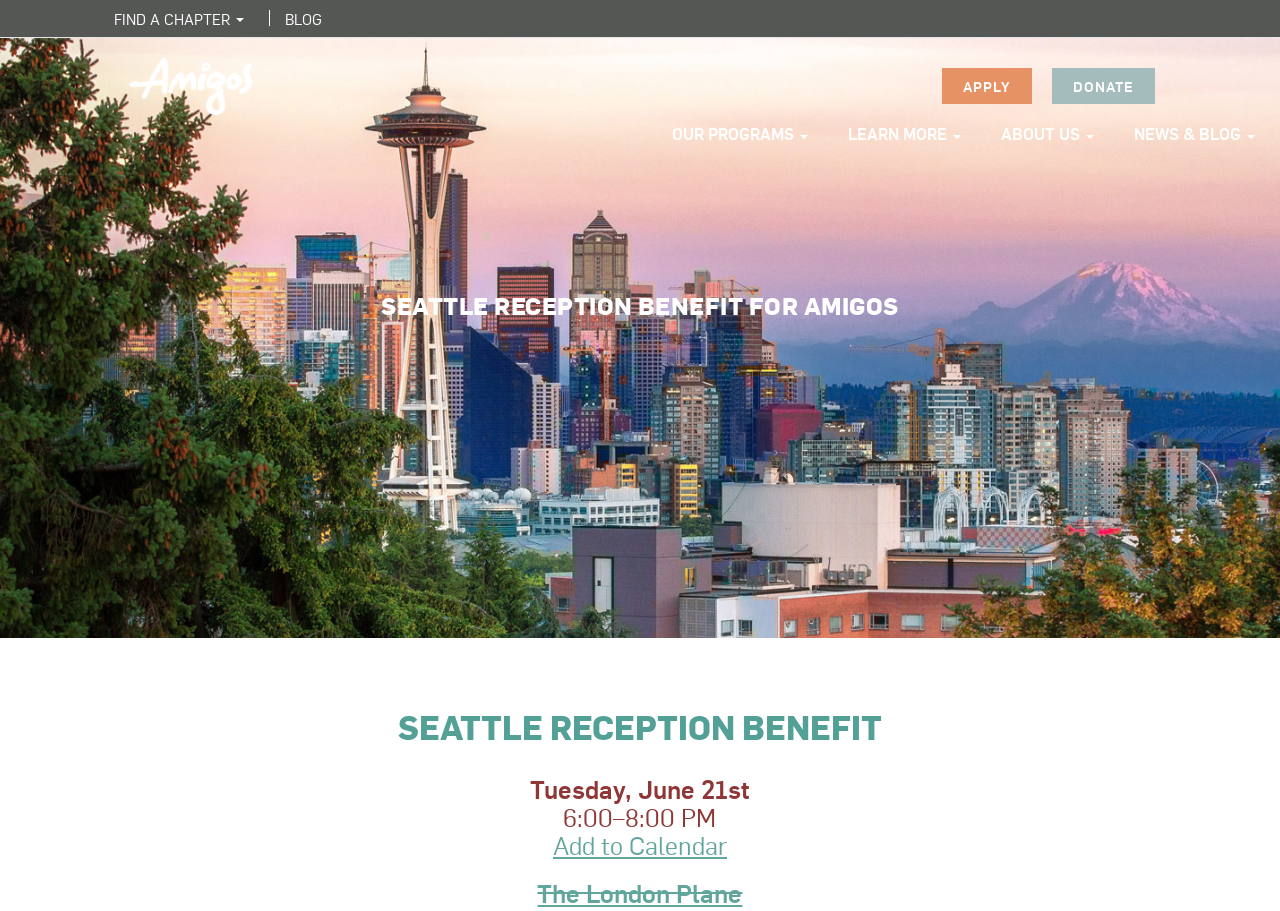Please answer the following question using a single word or phrase: 
What is the event location?

The London Plane